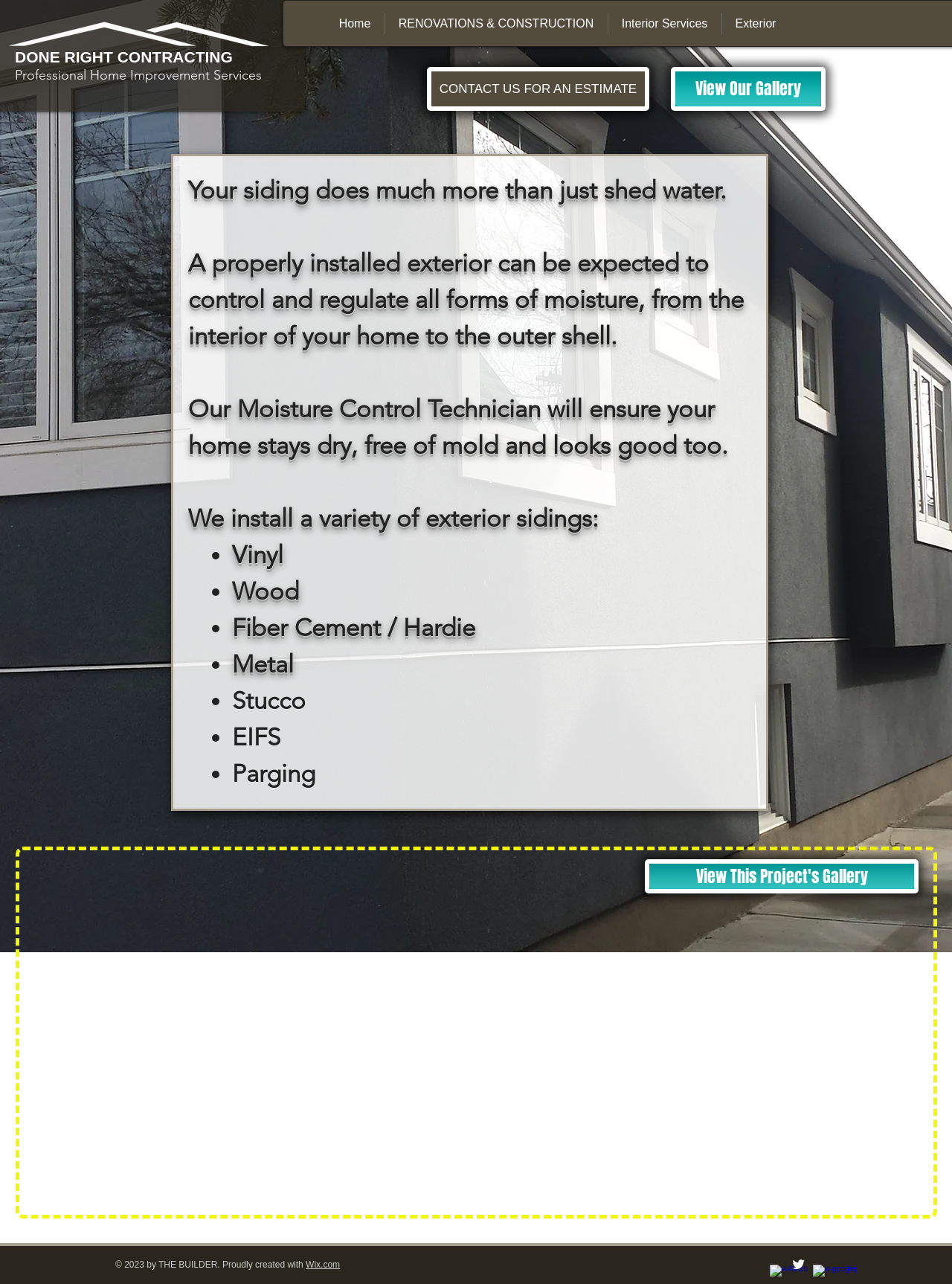What is the copyright year of the webpage?
Please give a detailed and elaborate explanation in response to the question.

The copyright year is found at the bottom of the webpage, where it says '© 2023 by THE BUILDER'.